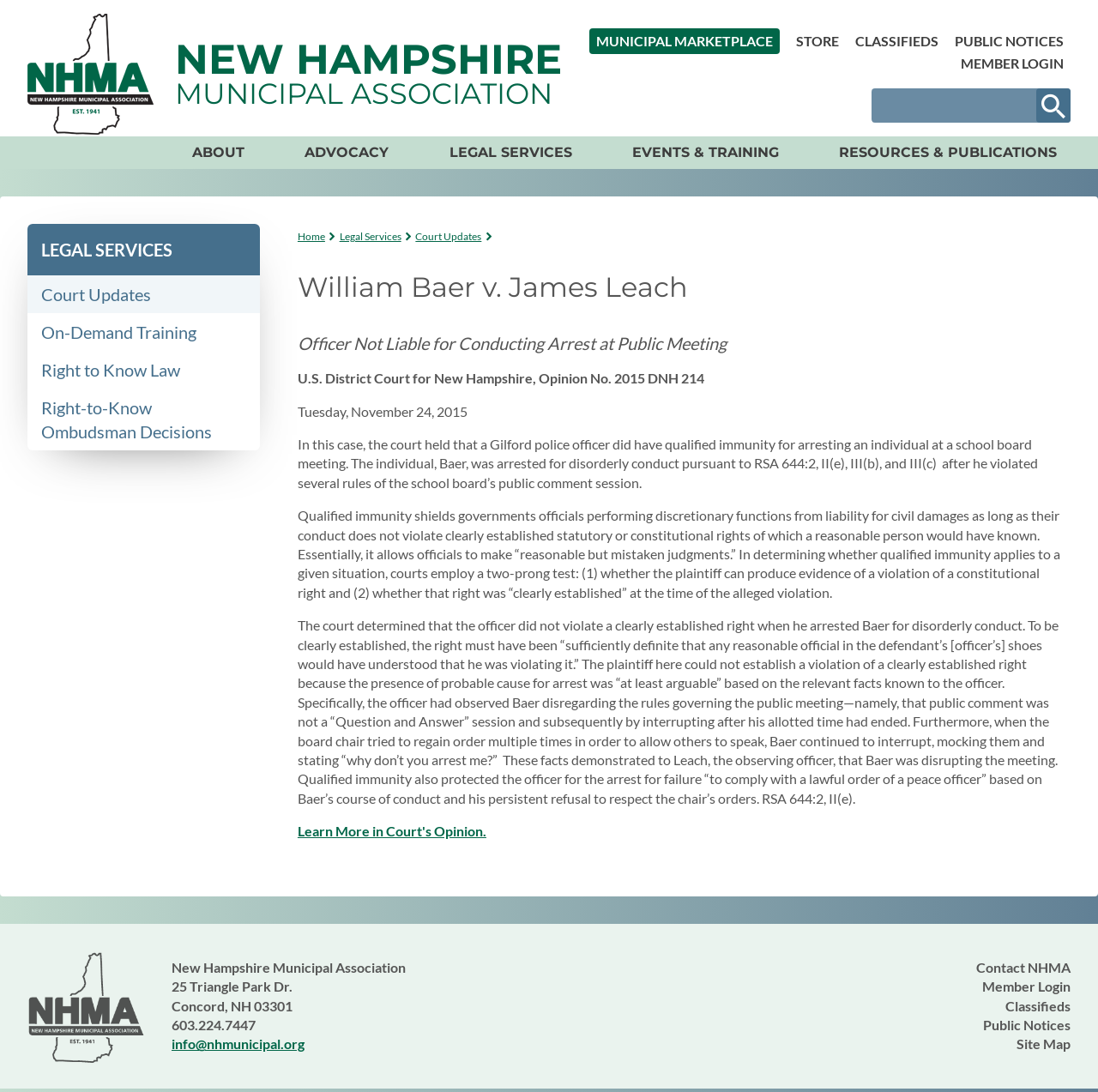What is the type of immunity discussed in the court case?
Answer the question with detailed information derived from the image.

I found the answer by reading the text in the main content section, where it explains the concept of qualified immunity and its application in the court case.